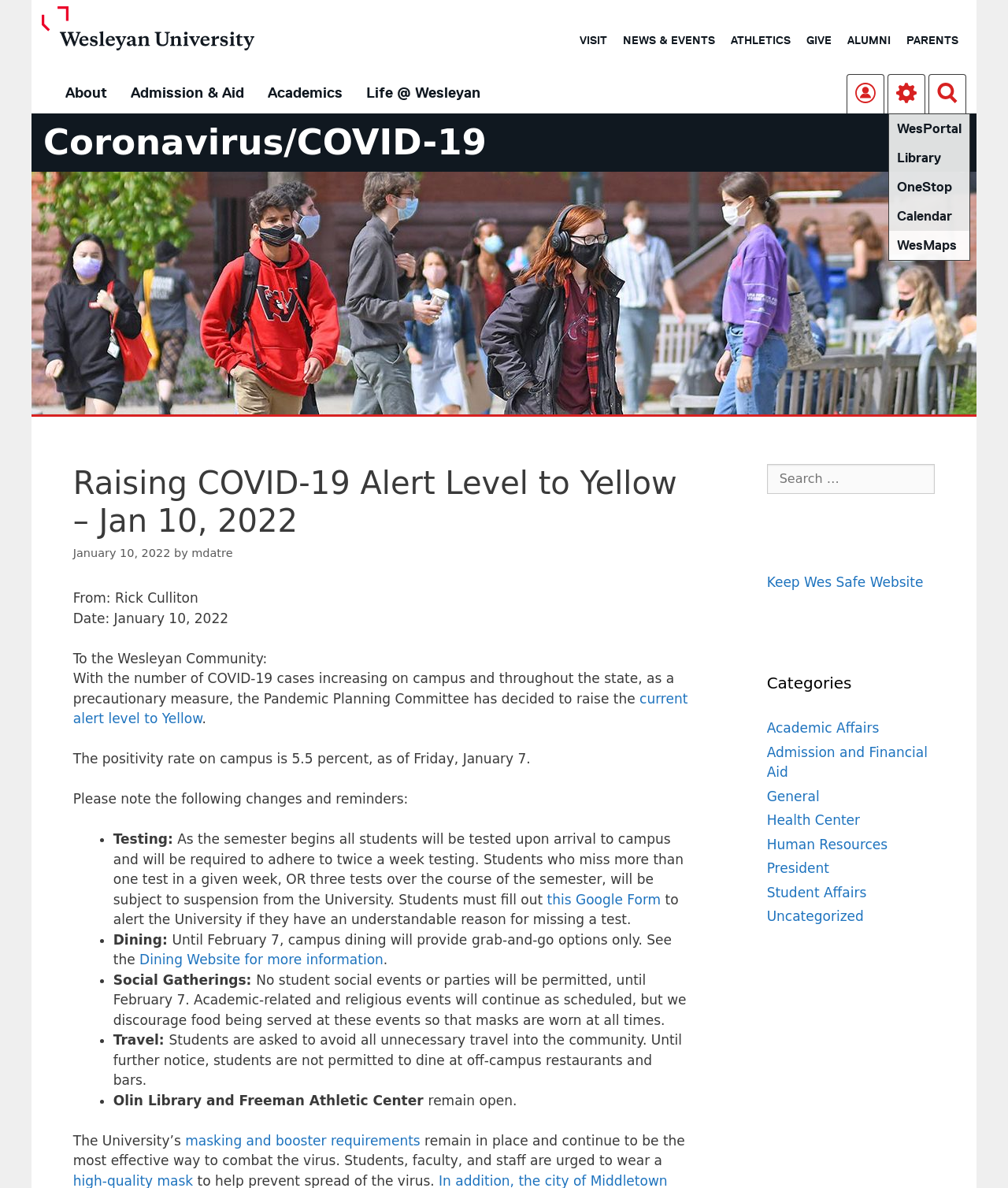Identify the bounding box coordinates necessary to click and complete the given instruction: "Go to the 'Admission & Aid' page".

[0.118, 0.062, 0.254, 0.093]